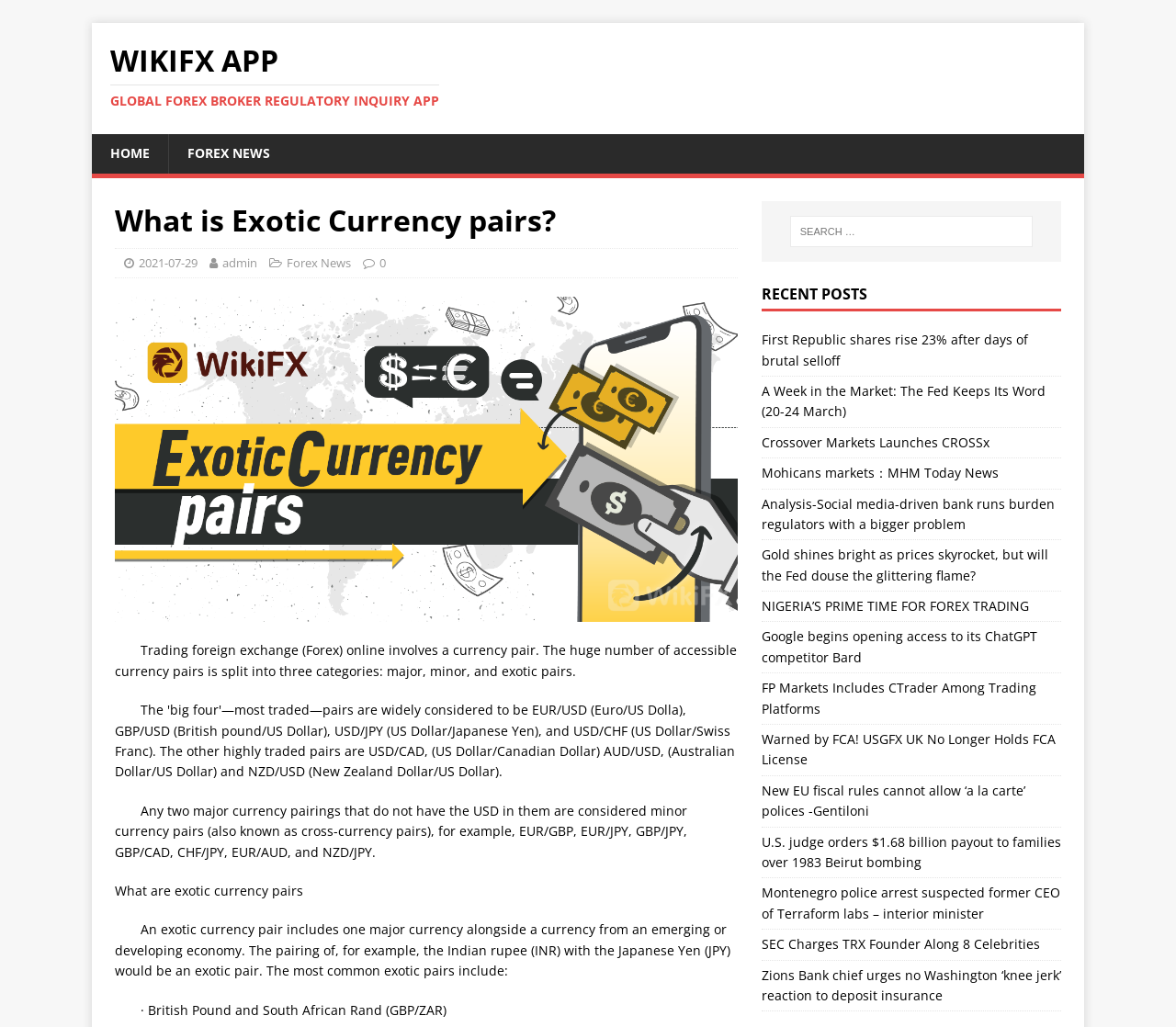From the element description Mohicans markets：MHM Today News, predict the bounding box coordinates of the UI element. The coordinates must be specified in the format (top-left x, top-left y, bottom-right x, bottom-right y) and should be within the 0 to 1 range.

[0.647, 0.452, 0.849, 0.469]